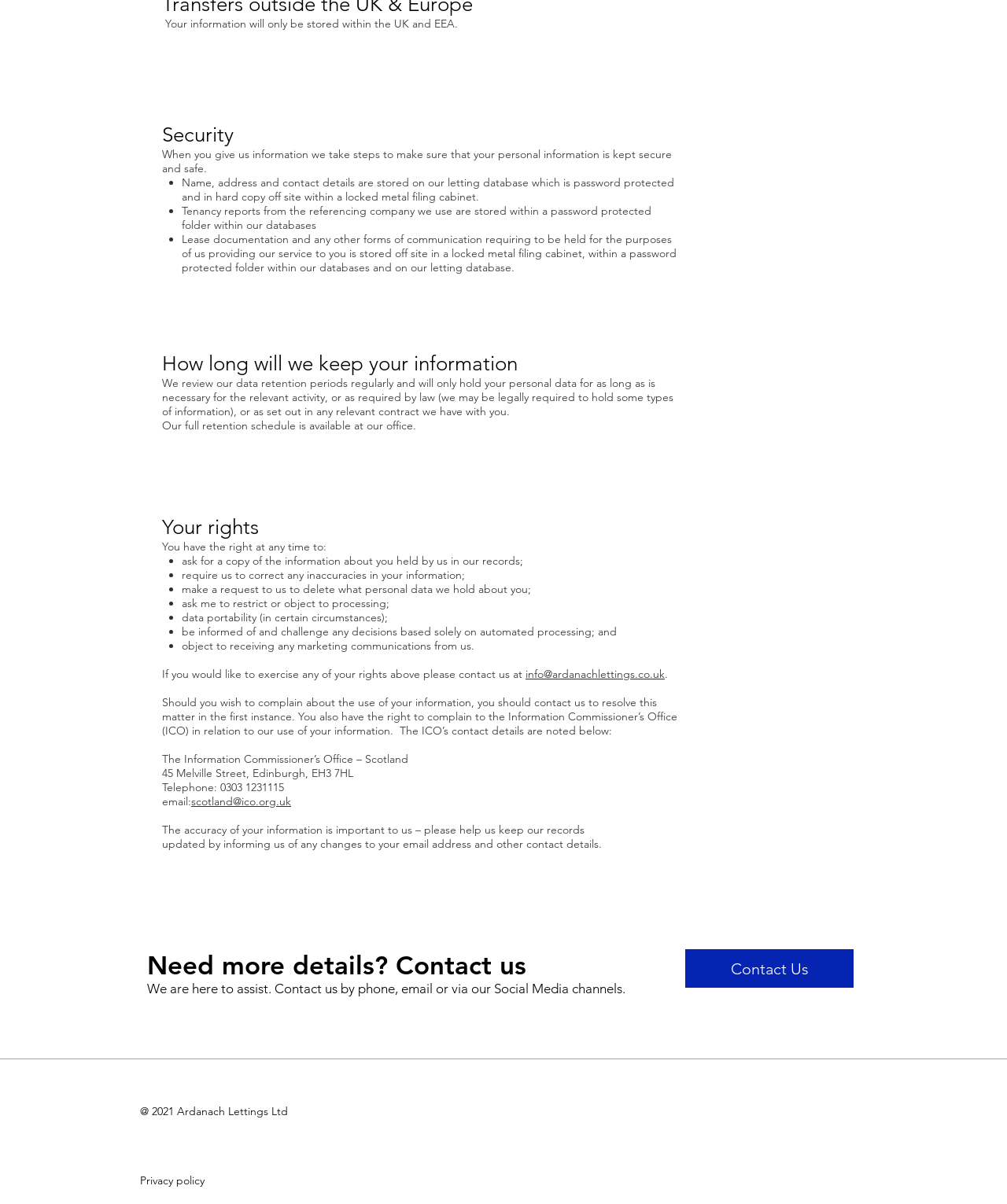What is the contact information of the Information Commissioner’s Office in Scotland?
Provide a one-word or short-phrase answer based on the image.

45 Melville Street, Edinburgh, EH3 7HL